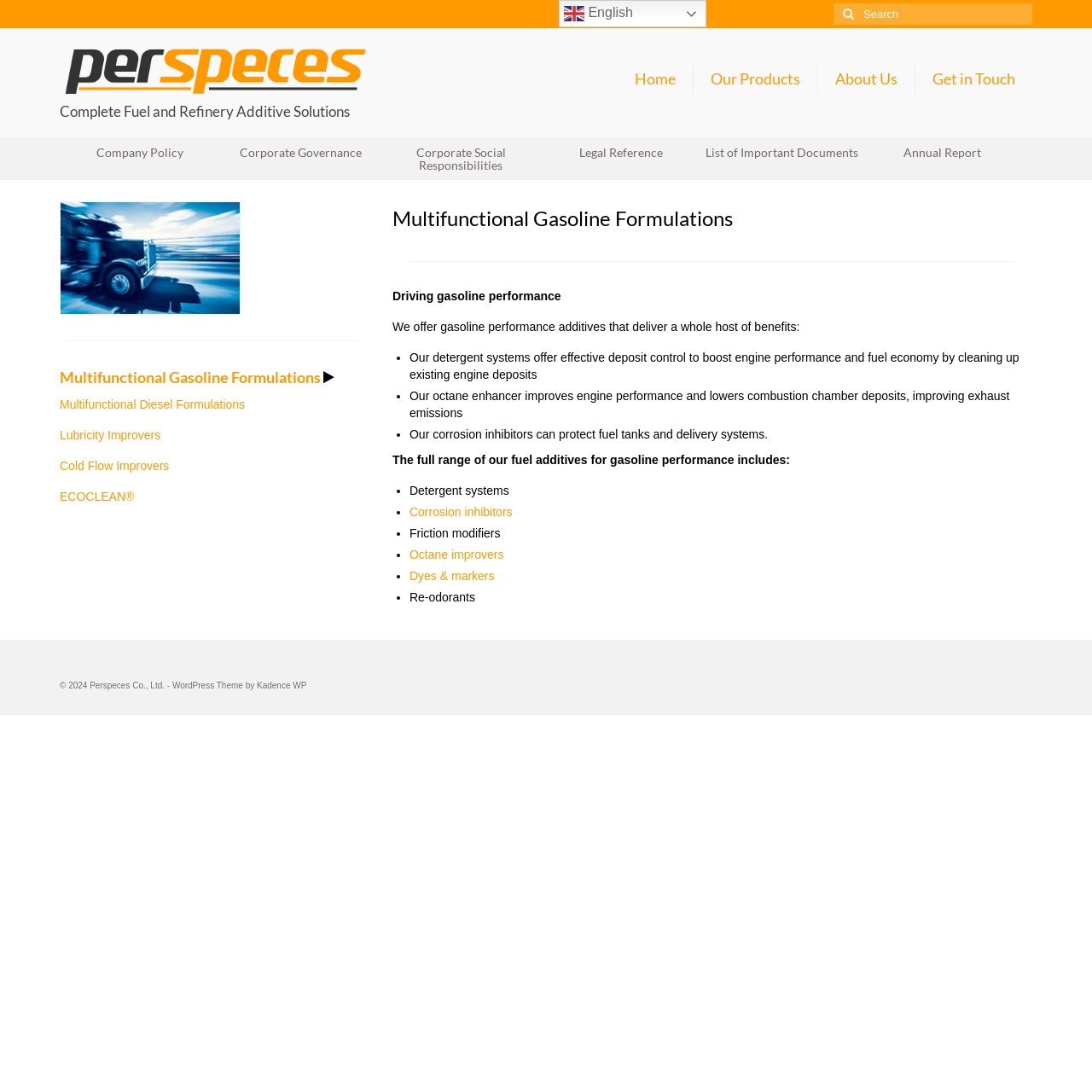Identify the bounding box coordinates for the element that needs to be clicked to fulfill this instruction: "Go to Home page". Provide the coordinates in the format of four float numbers between 0 and 1: [left, top, right, bottom].

[0.566, 0.057, 0.634, 0.087]